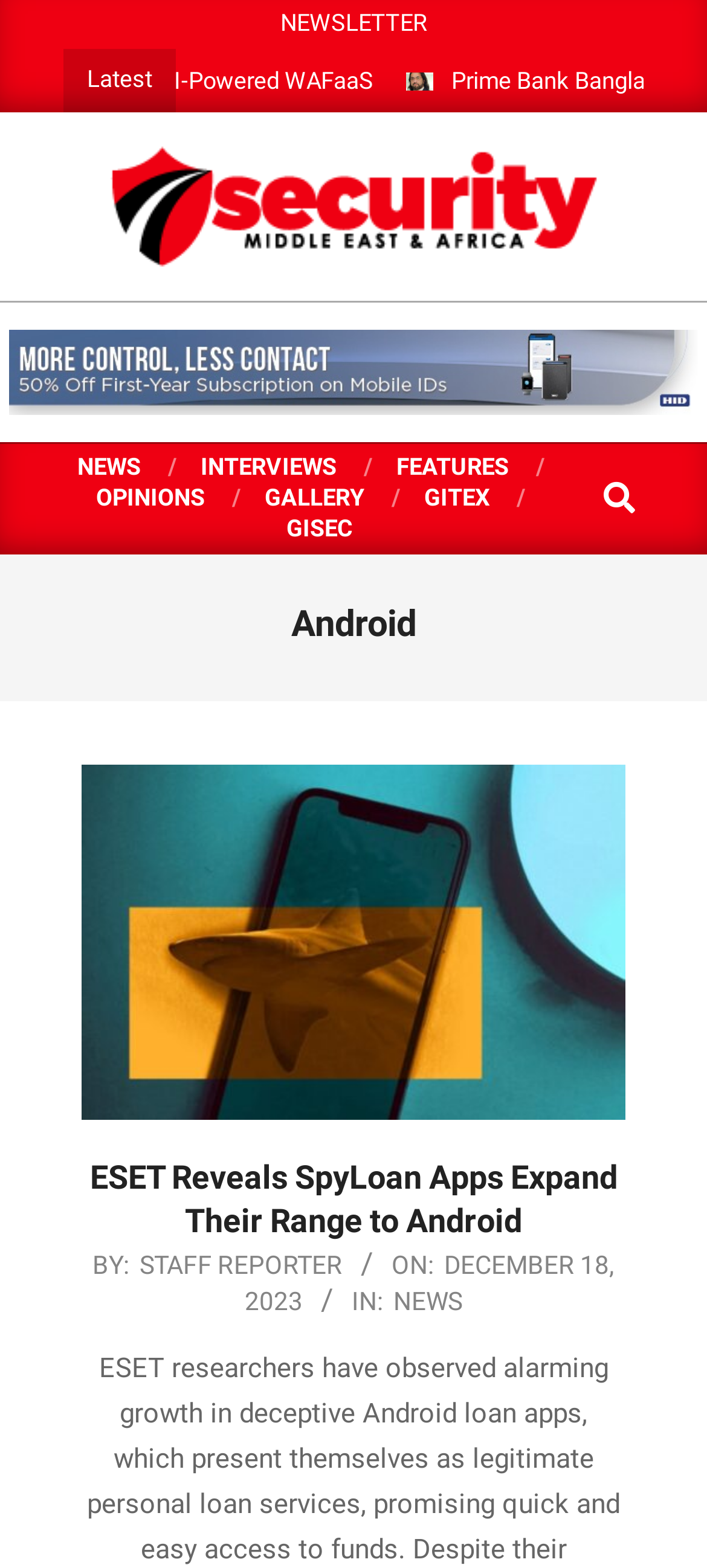Who is the author of the news article?
Based on the image, please offer an in-depth response to the question.

I found the answer by looking at the link element with the text 'STAFF REPORTER' which is located at coordinates [0.197, 0.797, 0.485, 0.816]. This suggests that the author of the news article is a staff reporter.